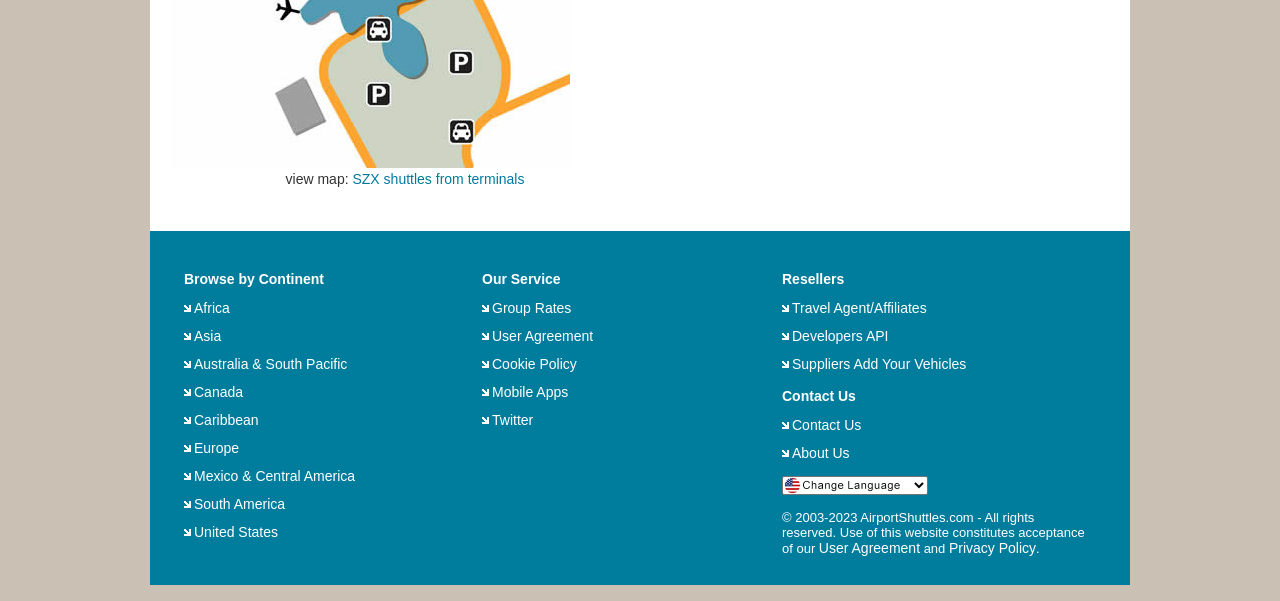Please provide a brief answer to the question using only one word or phrase: 
What is the purpose of the 'Contact Us' section?

To provide contact information